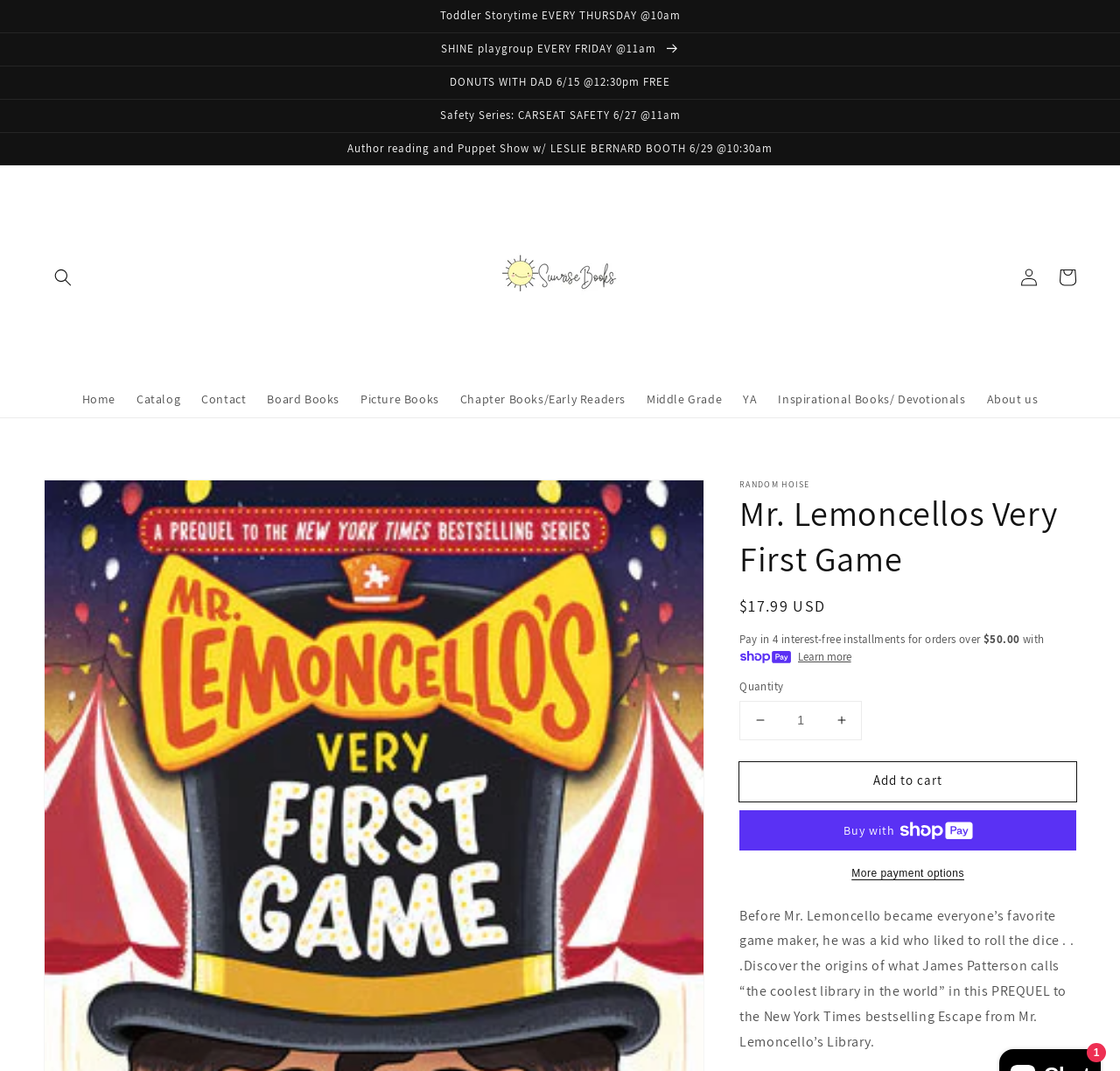What is the name of the book?
Using the image, answer in one word or phrase.

Mr. Lemoncellos Very First Game